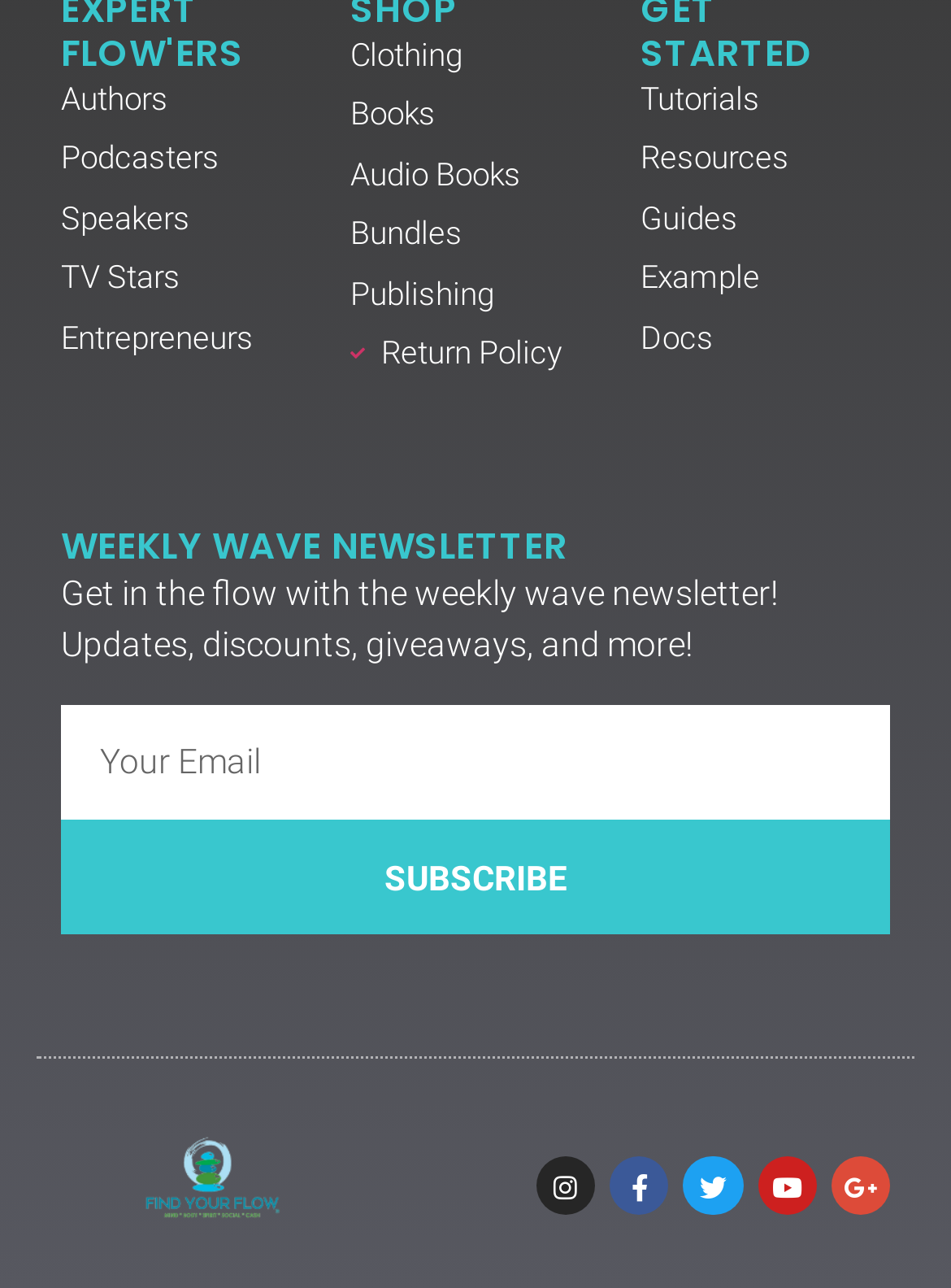Please determine the bounding box coordinates, formatted as (top-left x, top-left y, bottom-right x, bottom-right y), with all values as floating point numbers between 0 and 1. Identify the bounding box of the region described as: parent_node: Email name="form_fields[email]" placeholder="Your Email"

[0.064, 0.547, 0.936, 0.636]